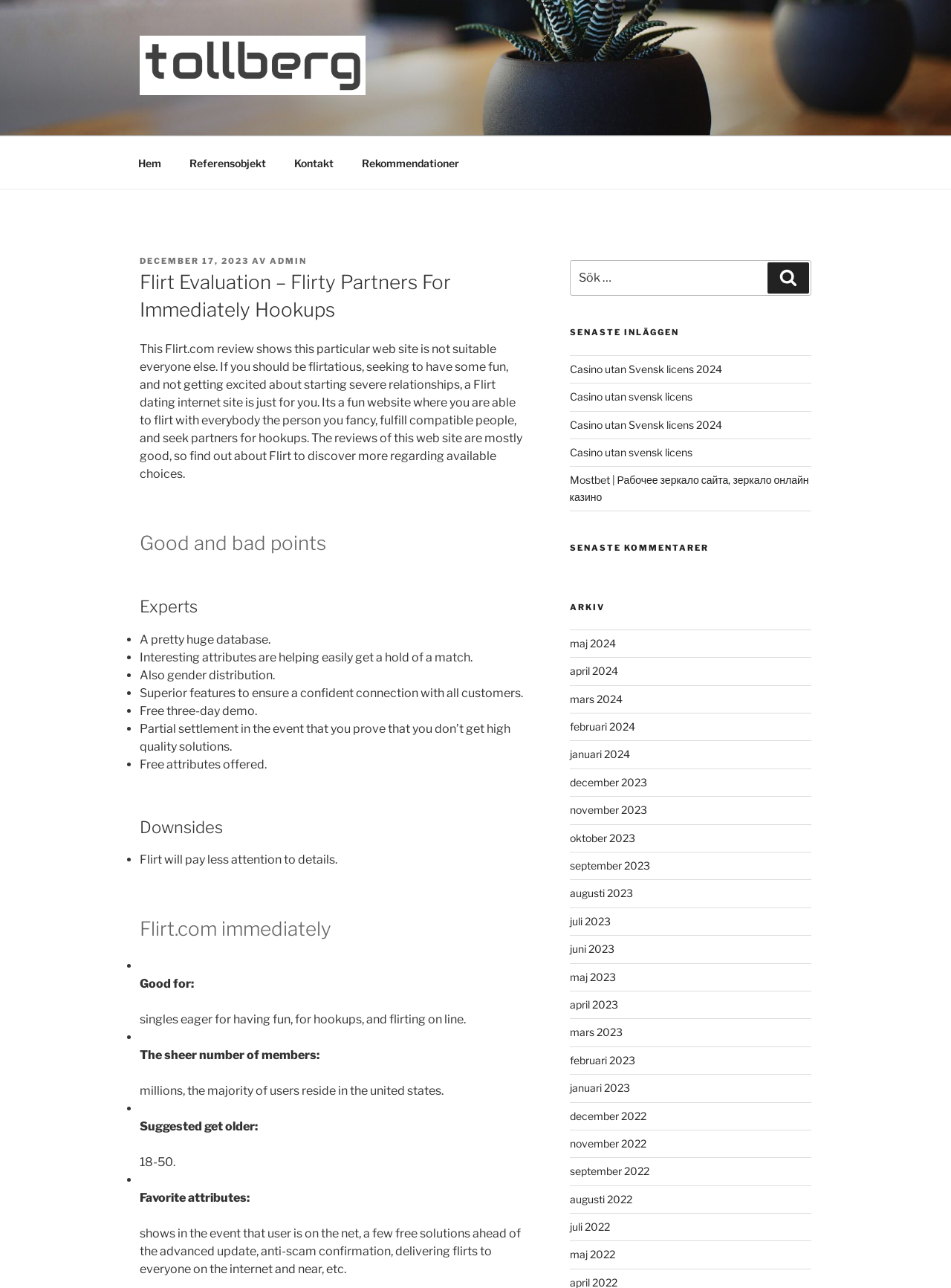Please predict the bounding box coordinates of the element's region where a click is necessary to complete the following instruction: "Open the search form". The coordinates should be represented by four float numbers between 0 and 1, i.e., [left, top, right, bottom].

None